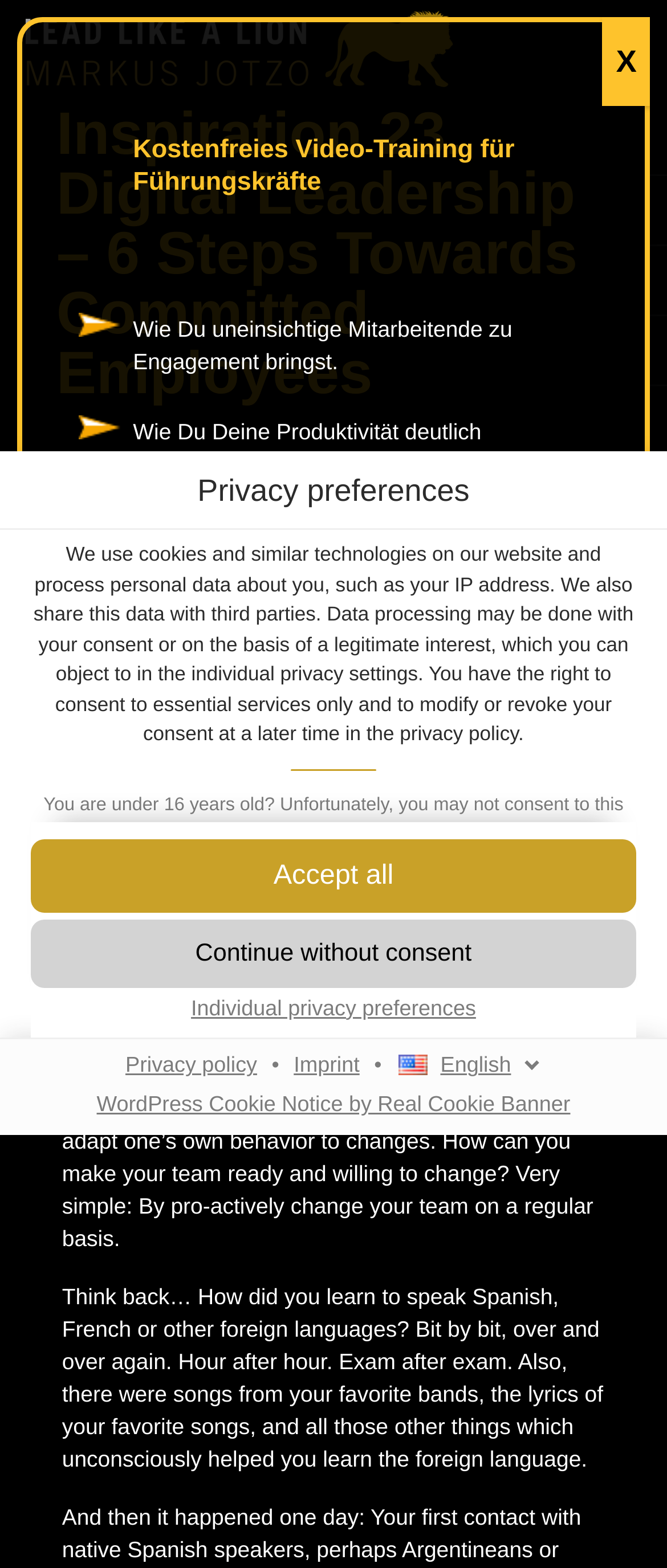How many categories of privacy preferences are available?
Please give a detailed and elaborate answer to the question based on the image.

The privacy preferences dialog provides two categories of privacy preferences: Essential and Functional. Users can customize their consent for each category.